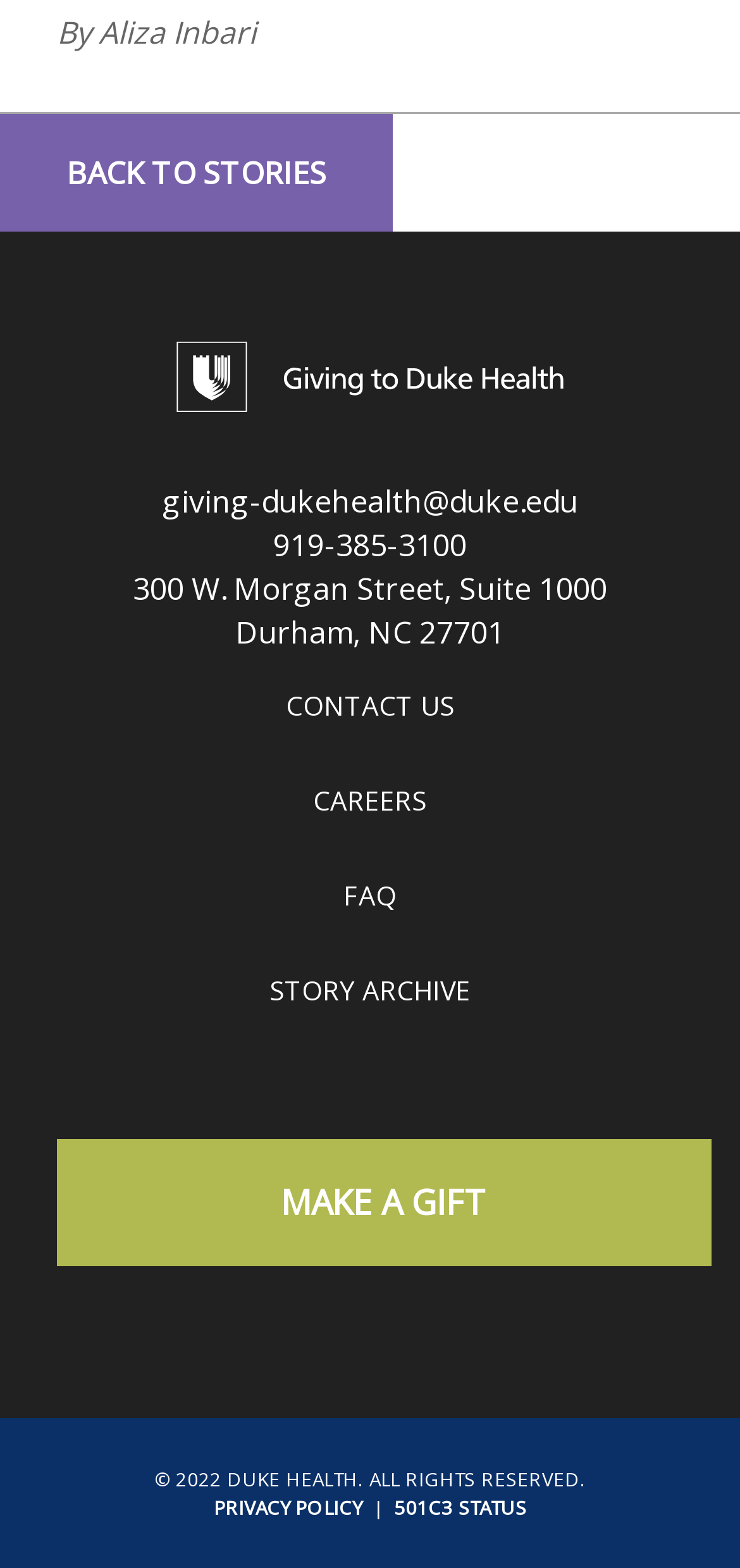What is the address of Duke Health?
Please provide a single word or phrase as the answer based on the screenshot.

300 W. Morgan Street, Suite 1000